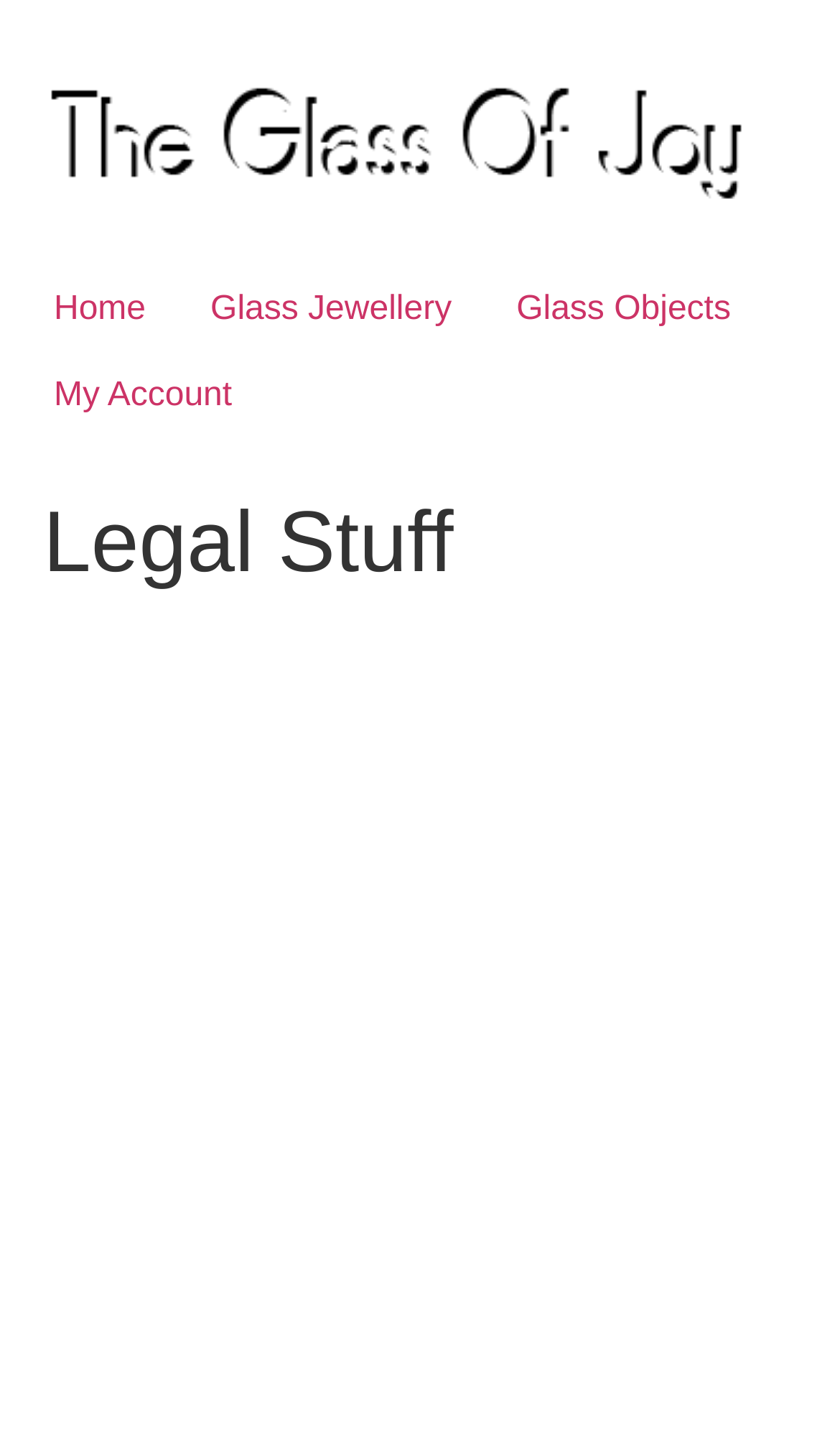Please determine the bounding box coordinates, formatted as (top-left x, top-left y, bottom-right x, bottom-right y), with all values as floating point numbers between 0 and 1. Identify the bounding box of the region described as: Home

[0.026, 0.187, 0.212, 0.247]